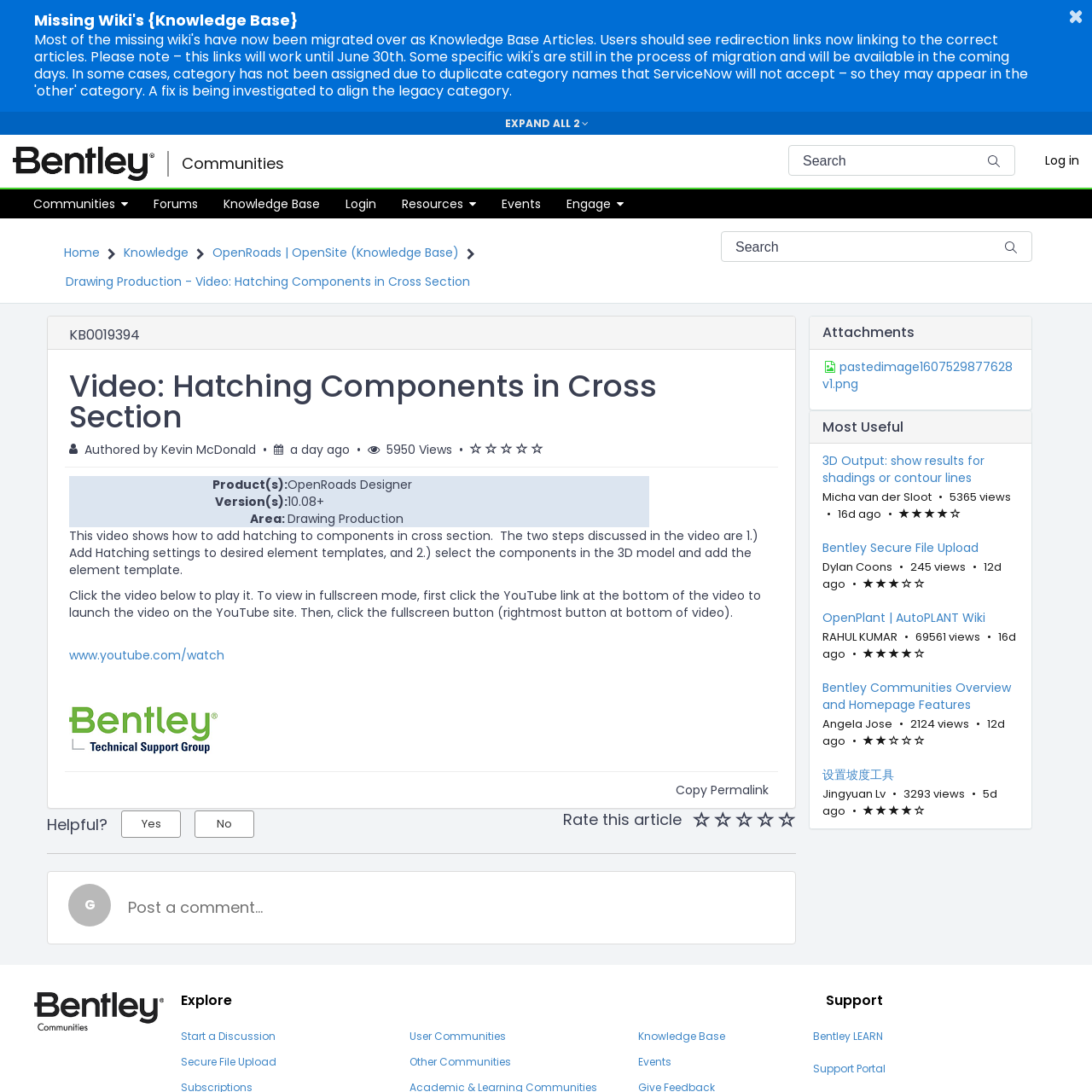Find the bounding box coordinates of the element you need to click on to perform this action: 'Go to homepage'. The coordinates should be represented by four float values between 0 and 1, in the format [left, top, right, bottom].

[0.0, 0.13, 0.153, 0.17]